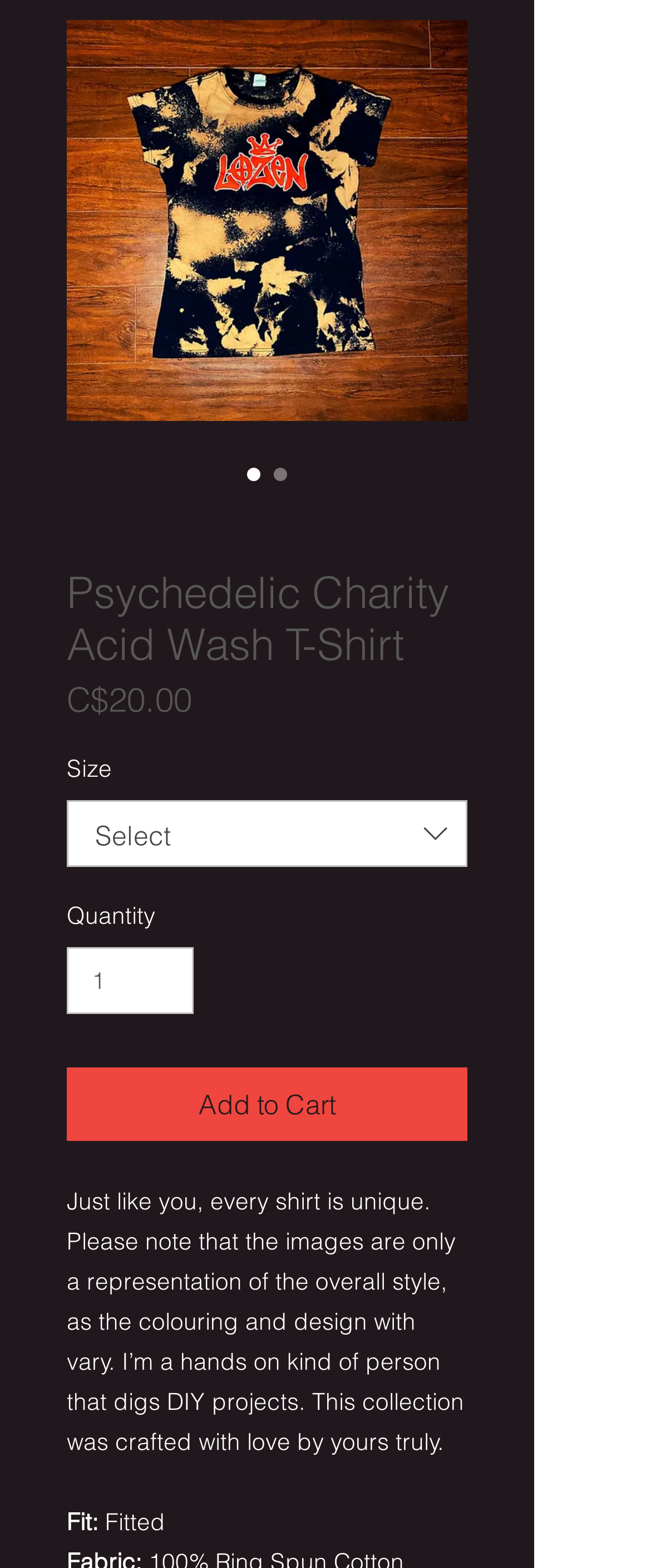Bounding box coordinates should be provided in the format (top-left x, top-left y, bottom-right x, bottom-right y) with all values between 0 and 1. Identify the bounding box for this UI element: input value="1" aria-label="Quantity" value="1"

[0.103, 0.604, 0.298, 0.647]